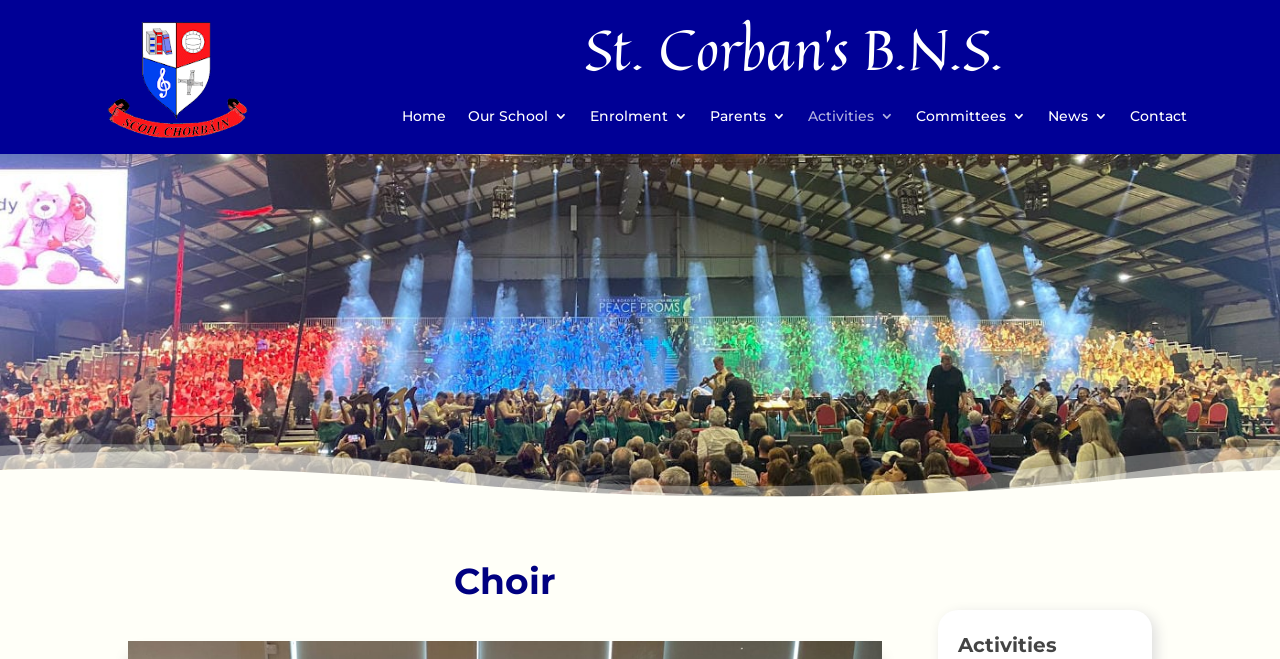Indicate the bounding box coordinates of the clickable region to achieve the following instruction: "visit news page."

[0.819, 0.166, 0.865, 0.234]